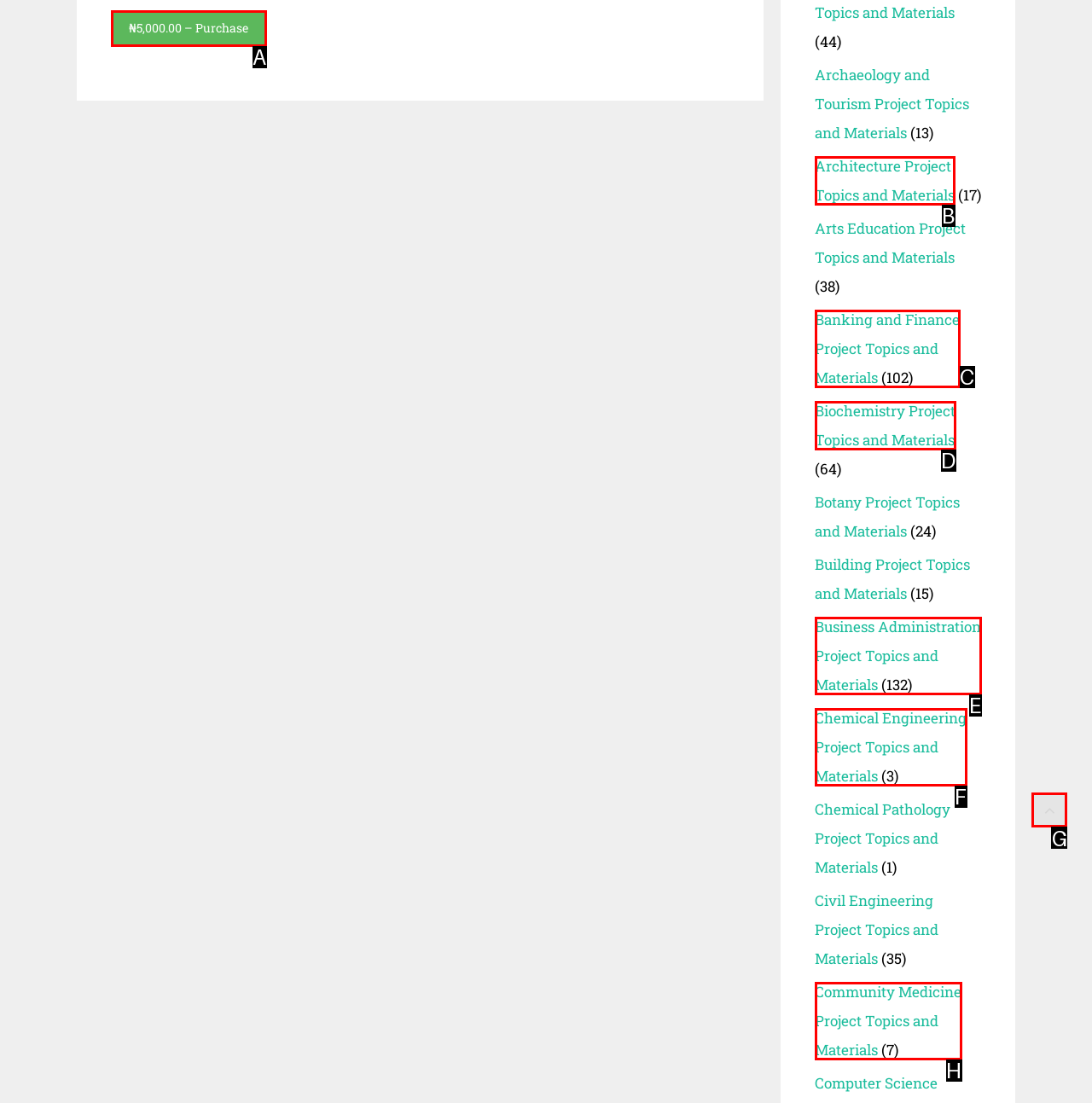Which lettered option should I select to achieve the task: Scroll back to top according to the highlighted elements in the screenshot?

G